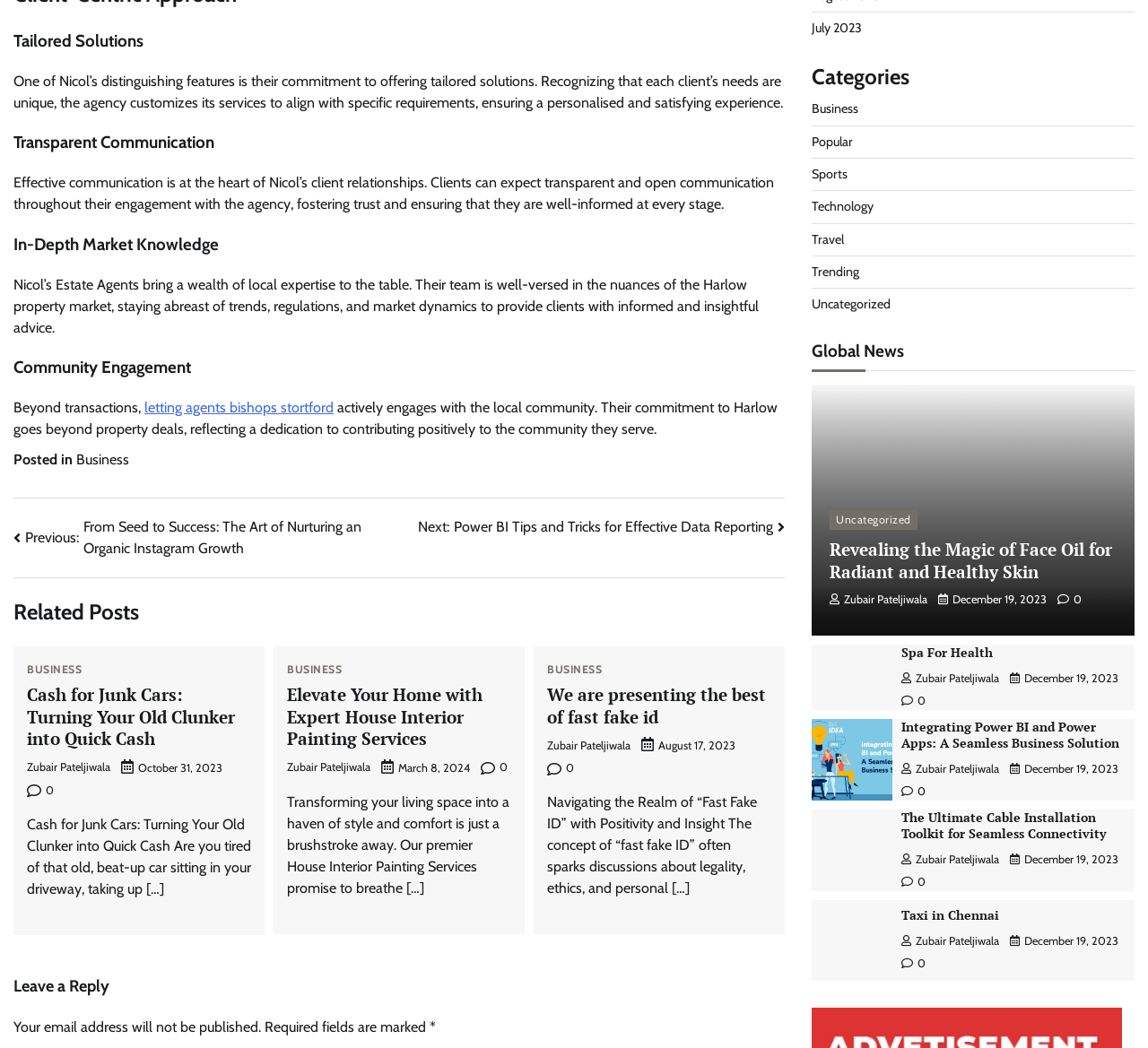Provide the bounding box coordinates of the HTML element this sentence describes: "Taxi in Chennai". The bounding box coordinates consist of four float numbers between 0 and 1, i.e., [left, top, right, bottom].

[0.785, 0.865, 0.87, 0.881]